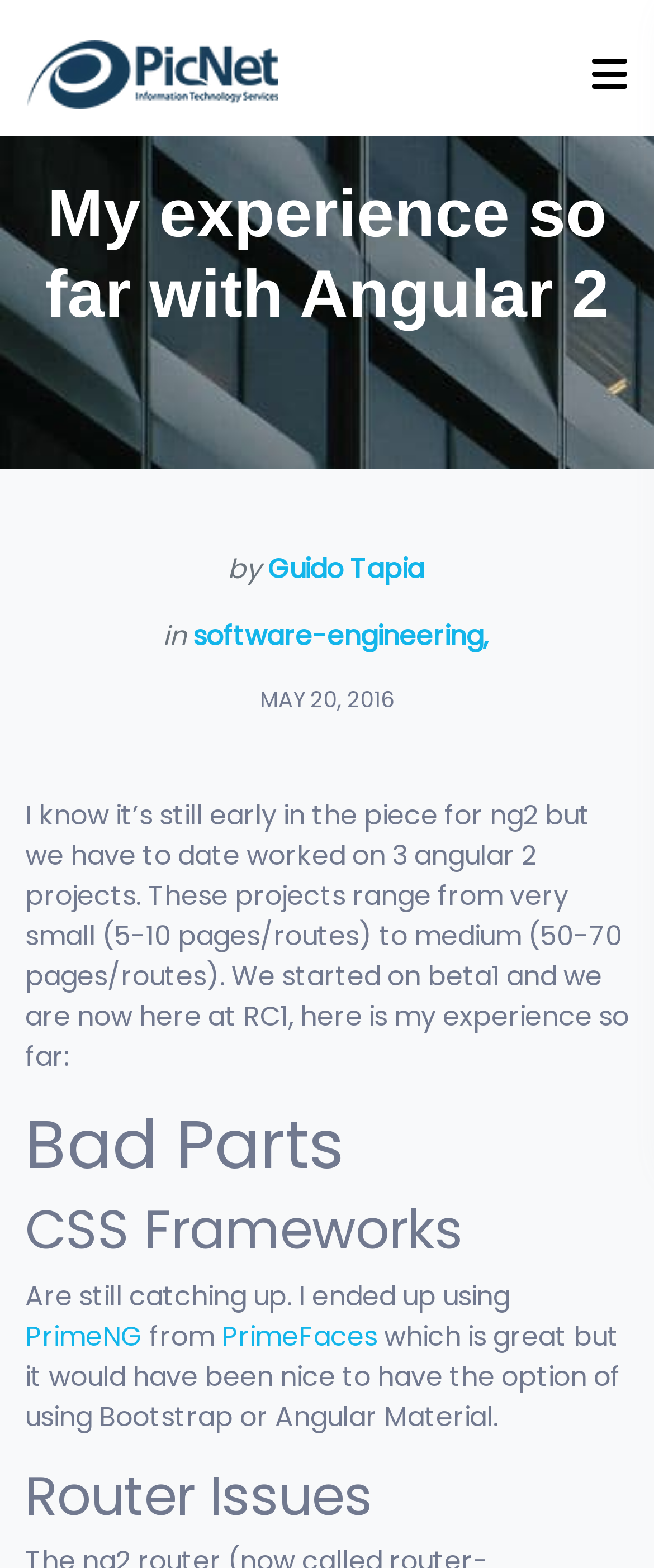Give an extensive and precise description of the webpage.

The webpage is about the author's experience with Angular 2, titled "My Experience So Far With Angular 2". At the top left corner, there is a "picnet logo" image, which is a link. On the top right corner, there is a button with a icon. 

Below the logo, there is a heading that displays the title of the webpage. The author's name, "Guido Tapia", is mentioned below the title, along with the category "software-engineering" and the date "MAY 20, 2016". 

The main content of the webpage is divided into sections, each with a heading. The first section starts with a paragraph of text that describes the author's experience with Angular 2 projects. 

The following sections are titled "Bad Parts", "CSS Frameworks", and "Router Issues". In the "CSS Frameworks" section, the author mentions using PrimeNG, a CSS framework from PrimeFaces, and expresses a desire to have the option to use Bootstrap or Angular Material.